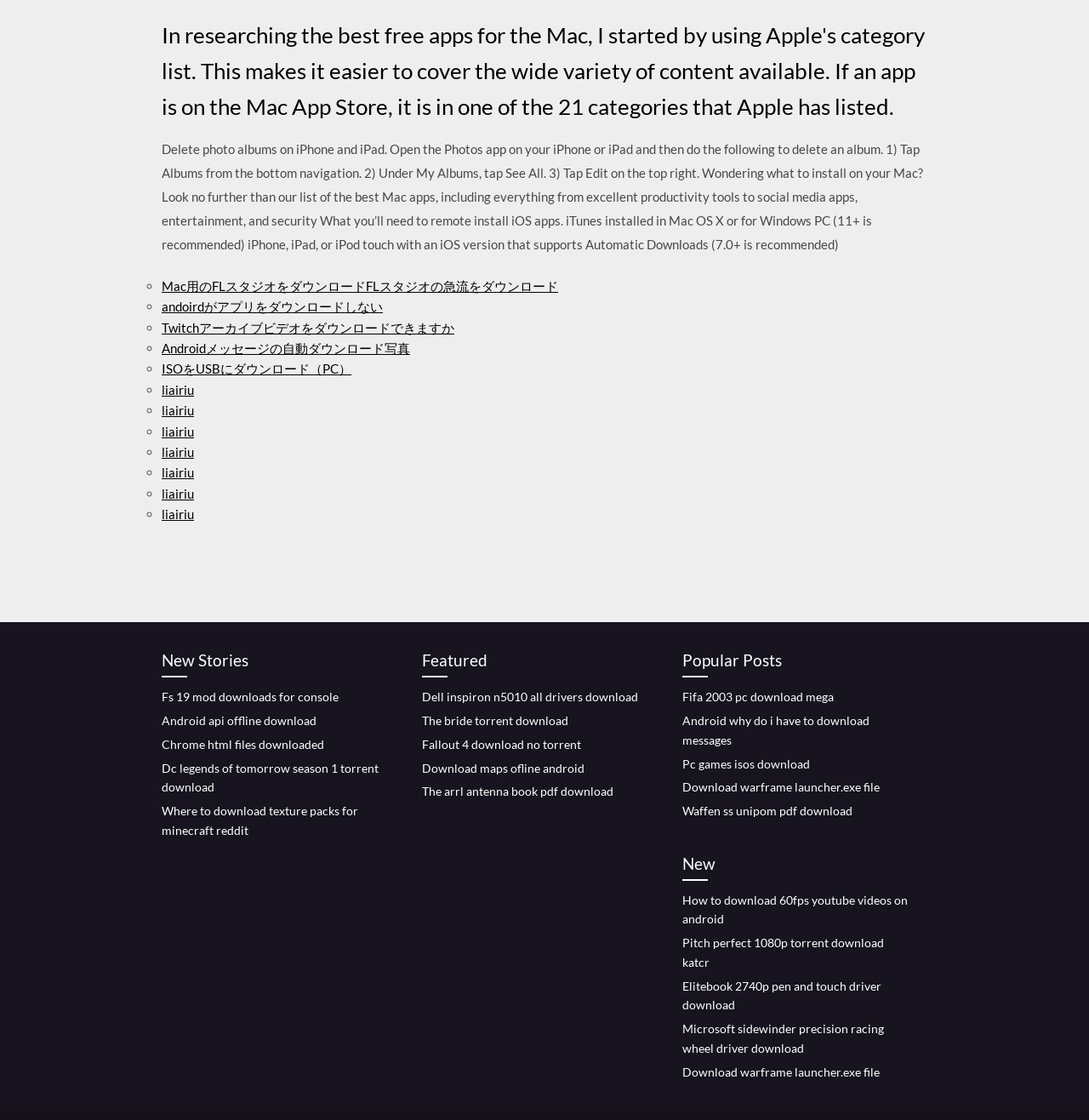Find the bounding box coordinates for the element that must be clicked to complete the instruction: "Read 'How to download 60fps youtube videos on android'". The coordinates should be four float numbers between 0 and 1, indicated as [left, top, right, bottom].

[0.627, 0.797, 0.834, 0.827]